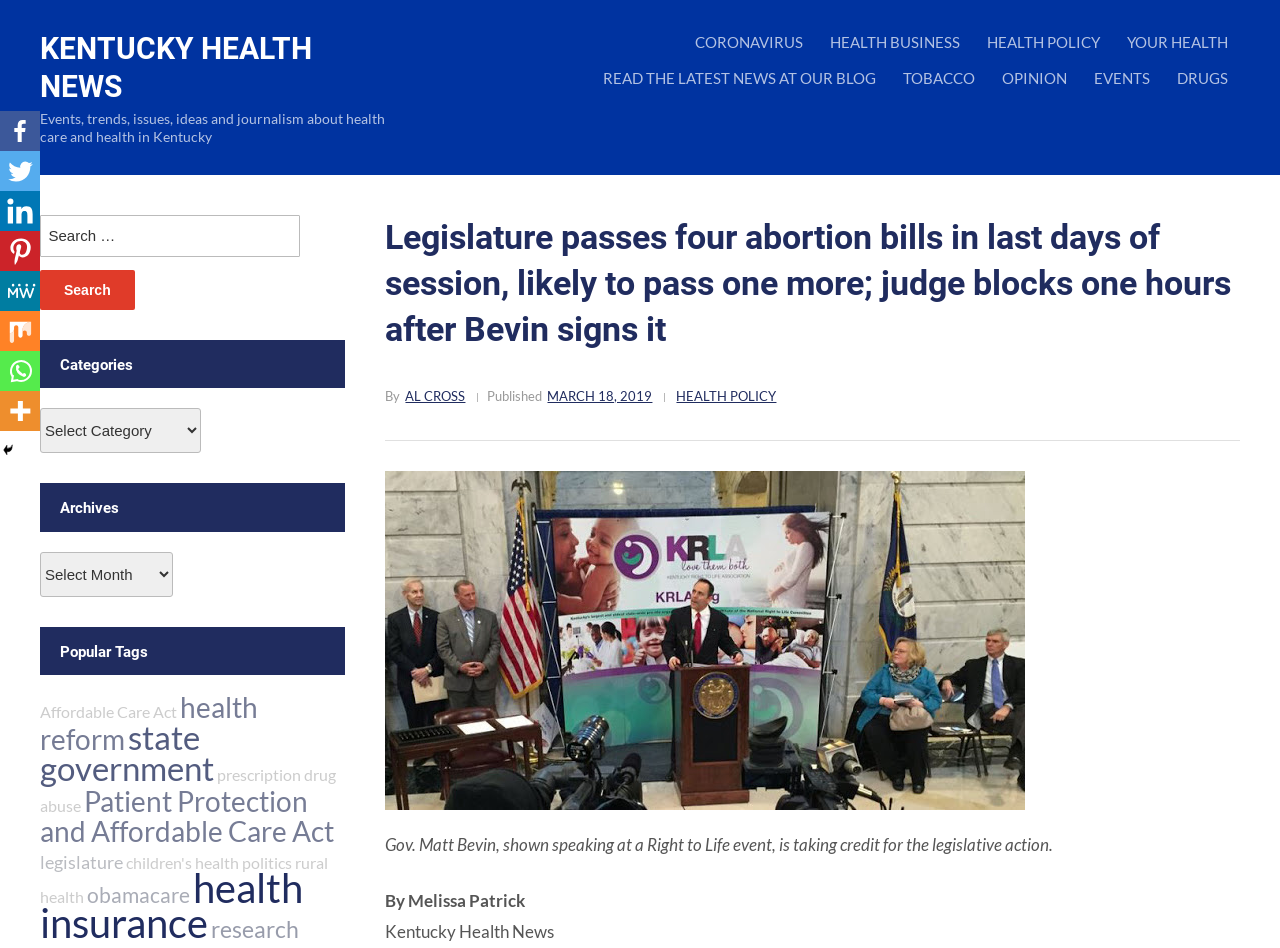Based on the visual content of the image, answer the question thoroughly: Who is the author of the article?

The author of the article is mentioned below the title of the article, where it says 'By AL CROSS'.